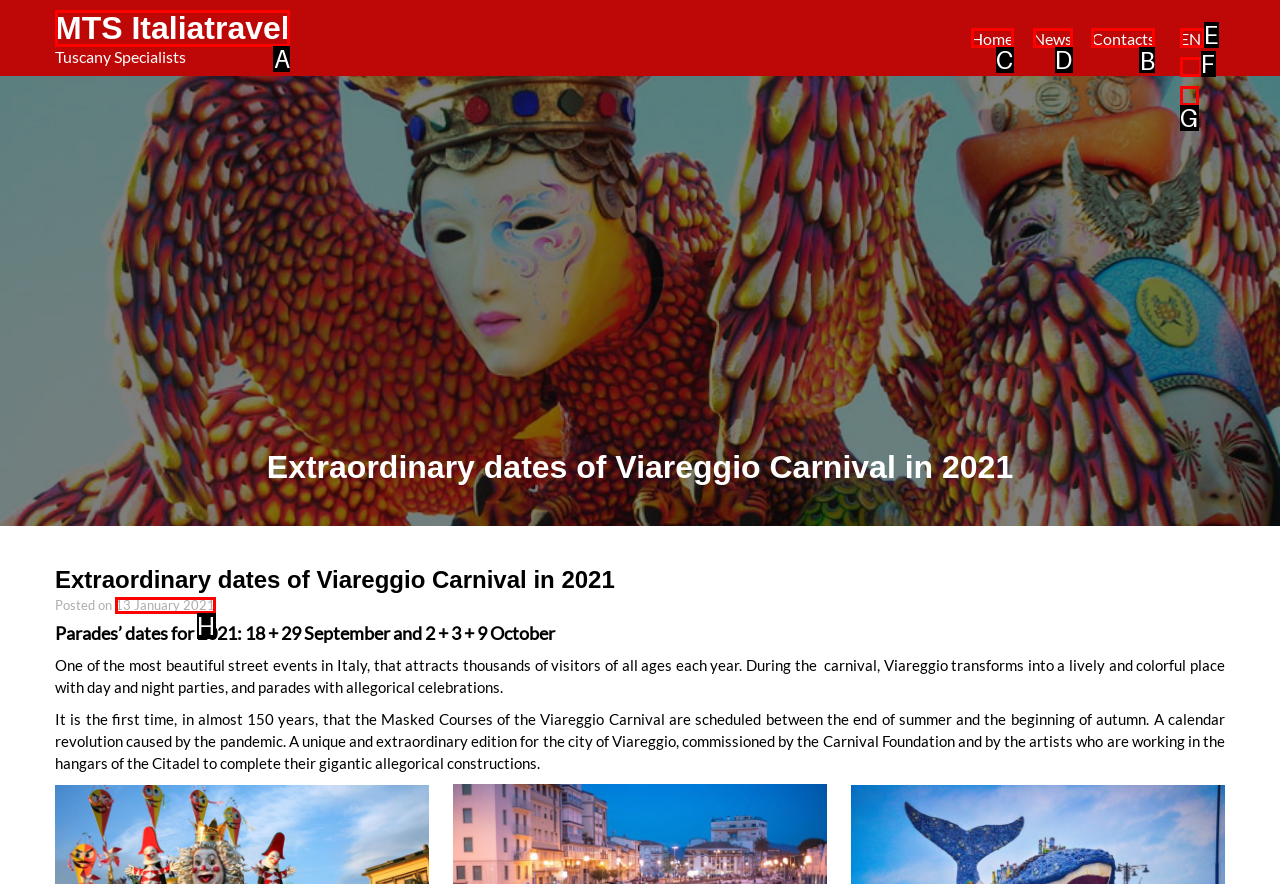Select the correct UI element to click for this task: Contact the Campus Store.
Answer using the letter from the provided options.

None